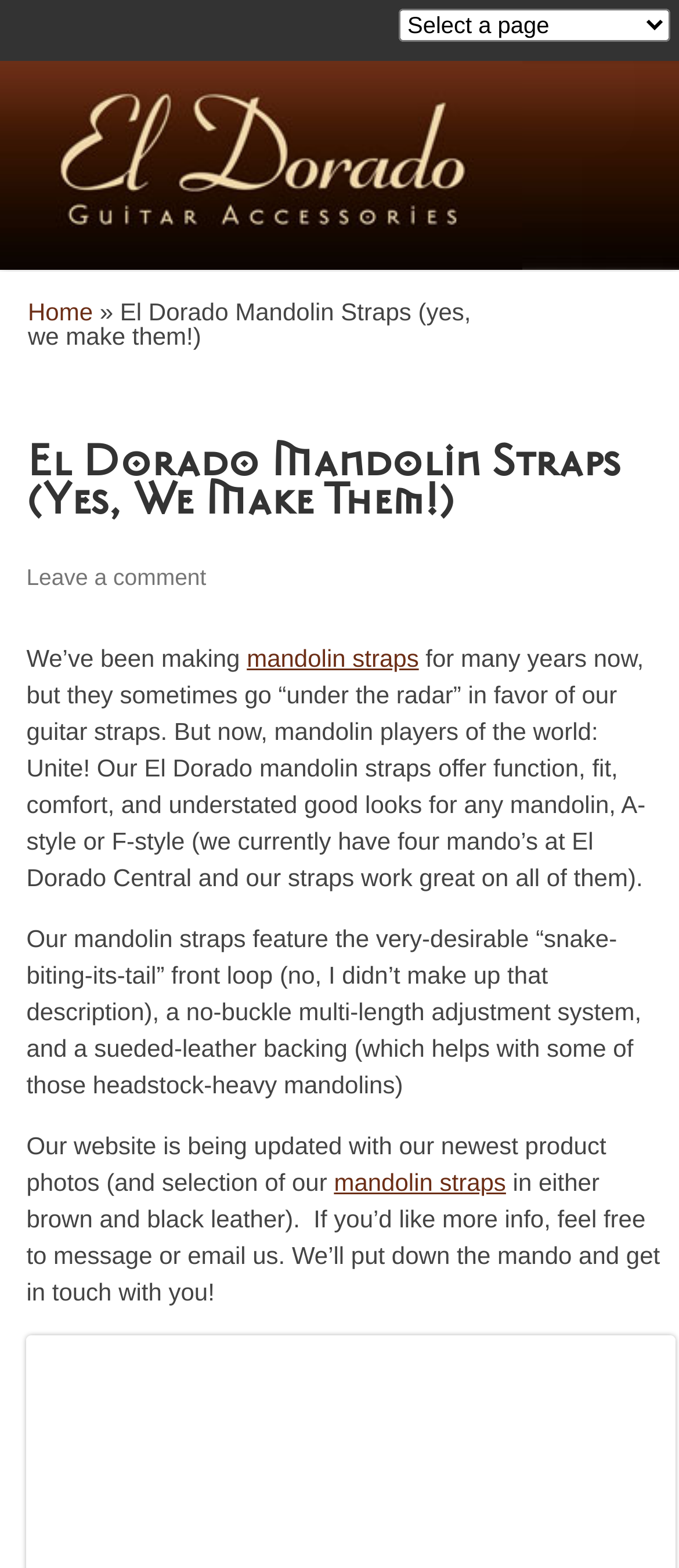What type of straps does El Dorado make?
Observe the image and answer the question with a one-word or short phrase response.

Mandolin straps